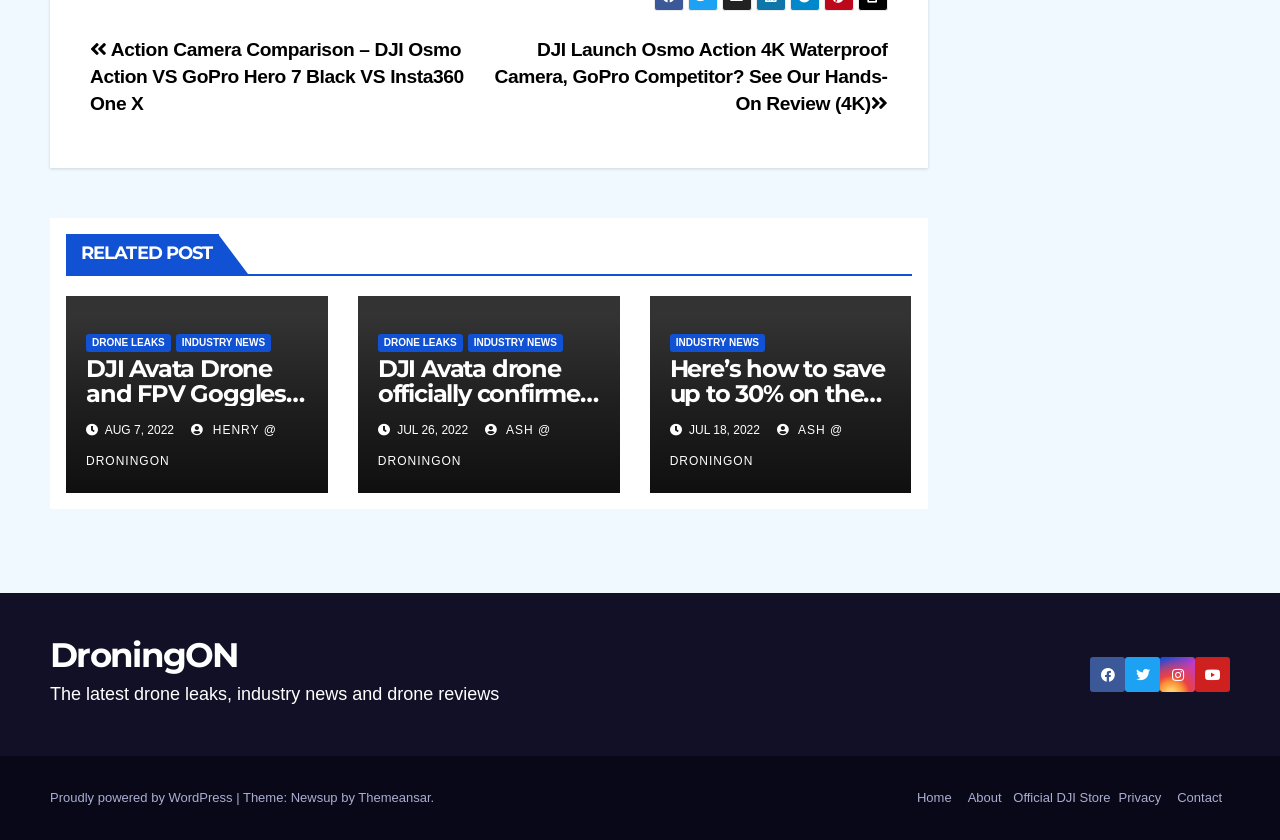Specify the bounding box coordinates of the region I need to click to perform the following instruction: "Visit ABOUT page". The coordinates must be four float numbers in the range of 0 to 1, i.e., [left, top, right, bottom].

None